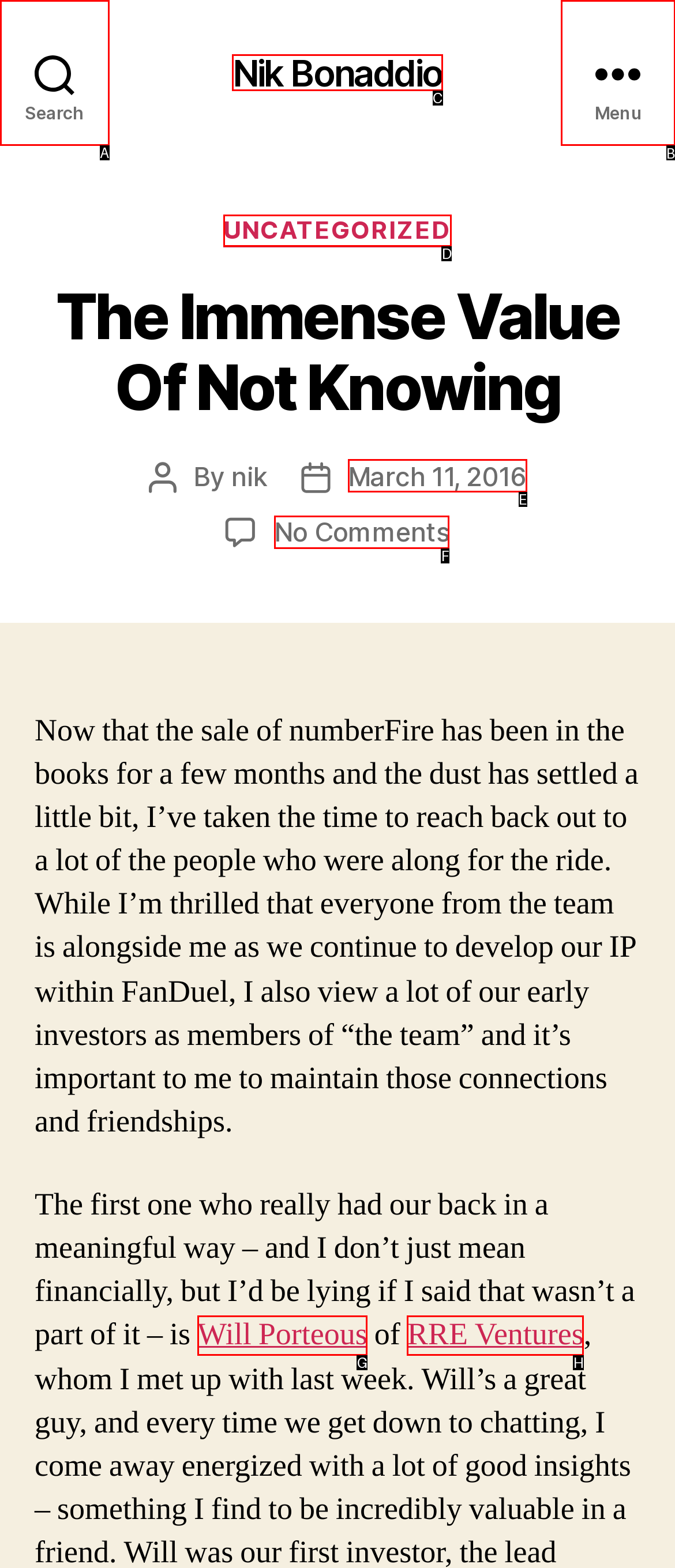Select the letter of the UI element you need to click to complete this task: Open the menu.

B